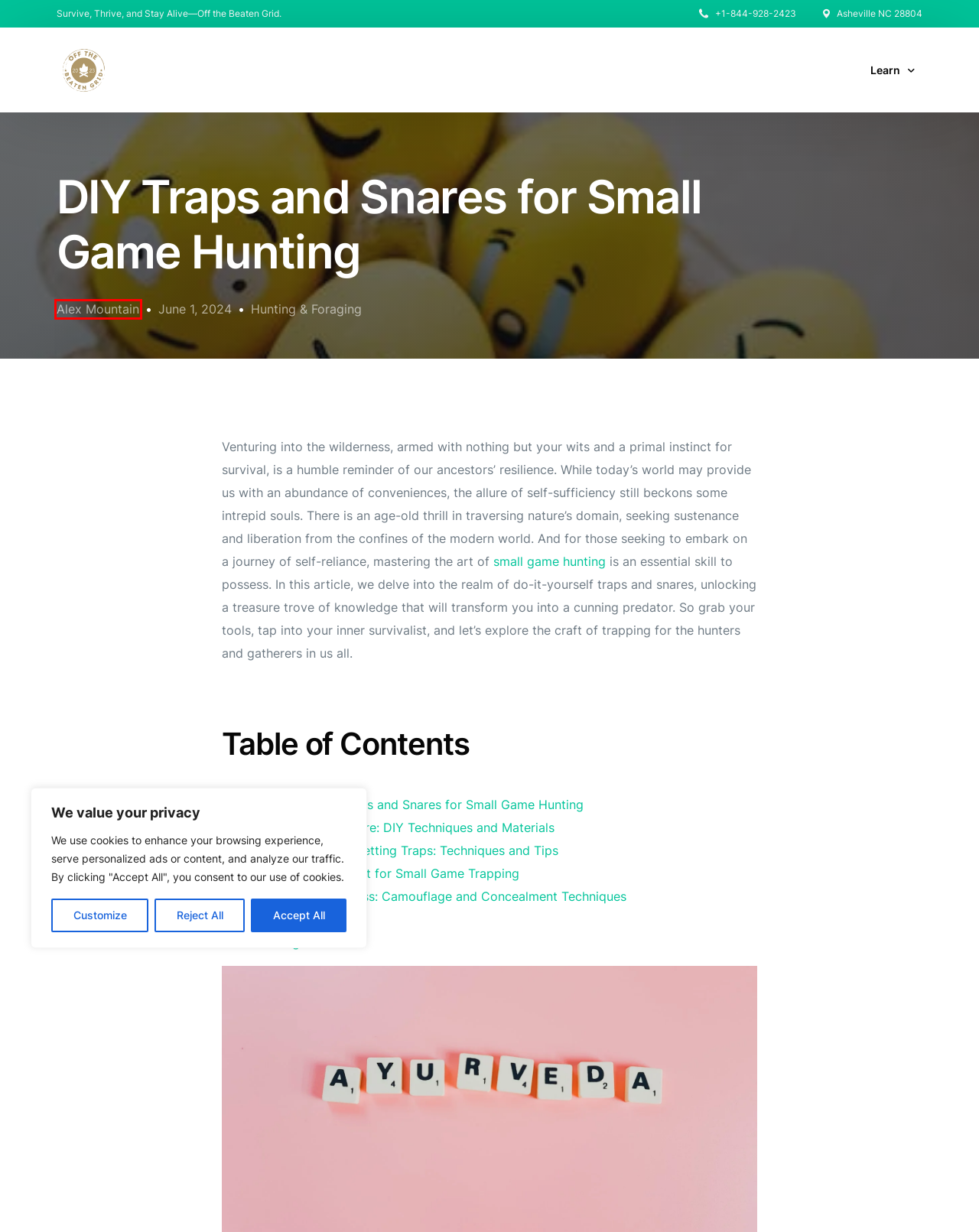Given a webpage screenshot with a red bounding box around a UI element, choose the webpage description that best matches the new webpage after clicking the element within the bounding box. Here are the candidates:
A. Off The Beaten Grid - Survive, Thrive, and Stay Alive—Off the Beaten Grid.
B. Alex Mountain - Off The Beaten Grid
C. The Best Hunting Rifles for Different Game - Off The Beaten Grid
D. Hunting & Foraging - Off The Beaten Grid
E. Home Defense - Off The Beaten Grid
F. The Best Hunting & Foraging Courses Reviewed - Off The Beaten Grid
G. Affiliate Disclosure - Off The Beaten Grid
H. Contact Us - Off The Beaten Grid

B